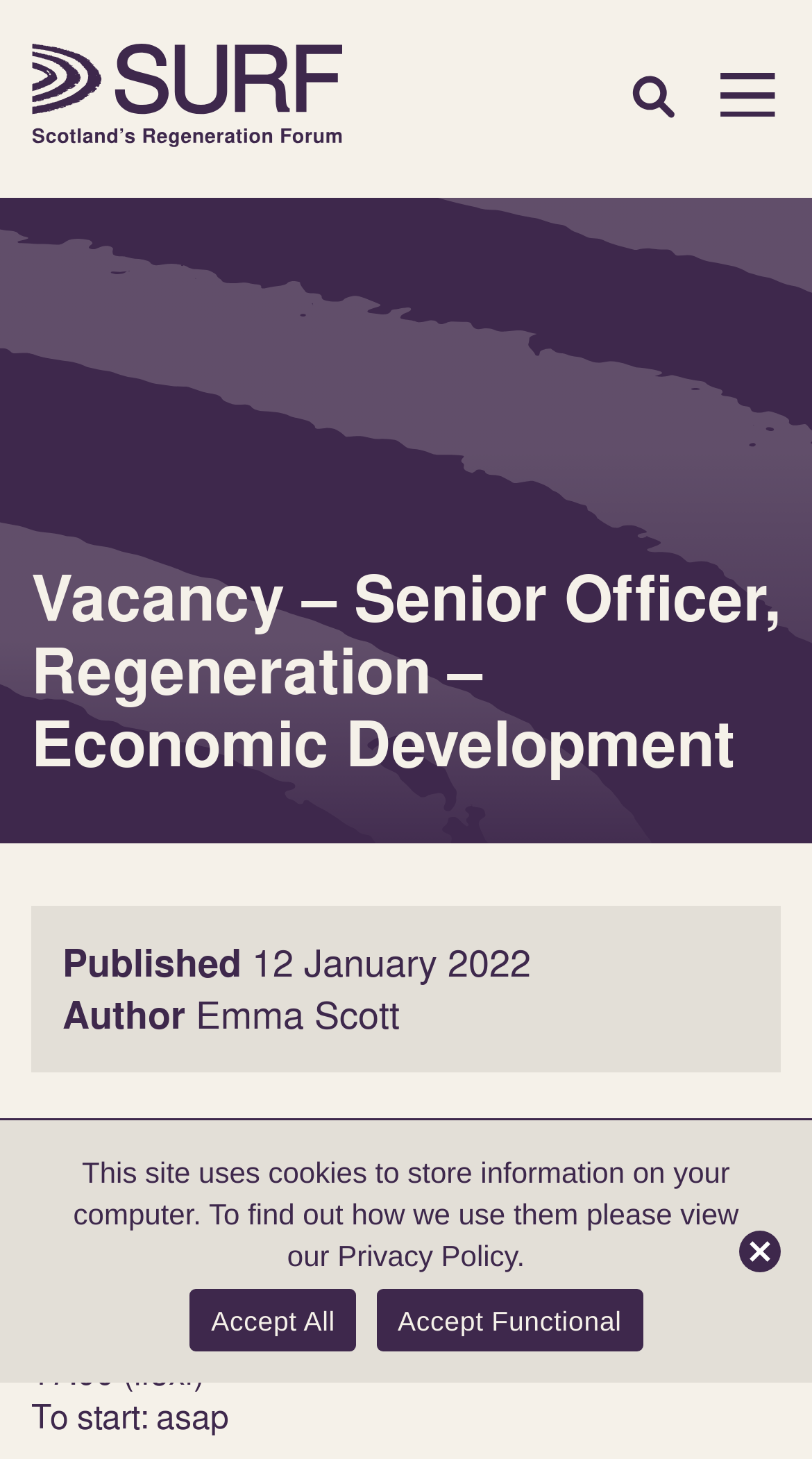When is the job expected to start?
Using the image as a reference, give a one-word or short phrase answer.

asap